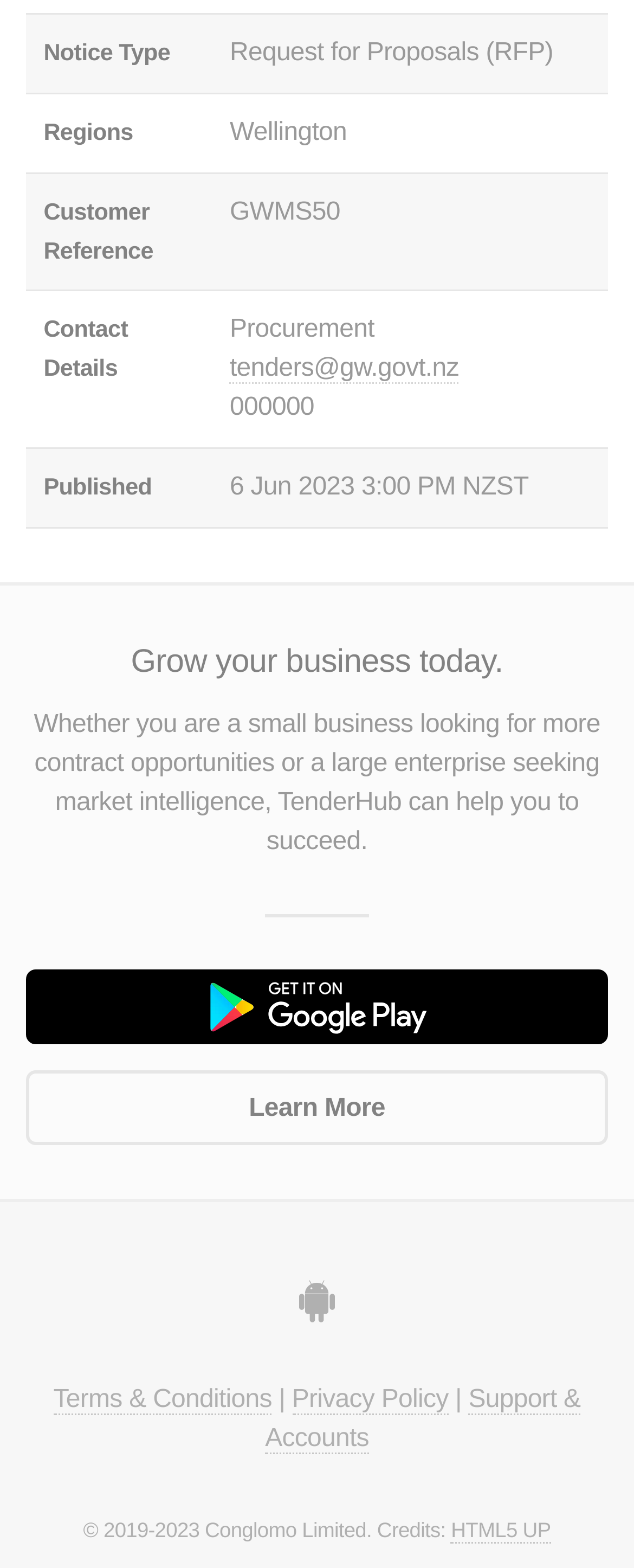Given the element description: "HTML5 UP", predict the bounding box coordinates of this UI element. The coordinates must be four float numbers between 0 and 1, given as [left, top, right, bottom].

[0.711, 0.968, 0.869, 0.985]